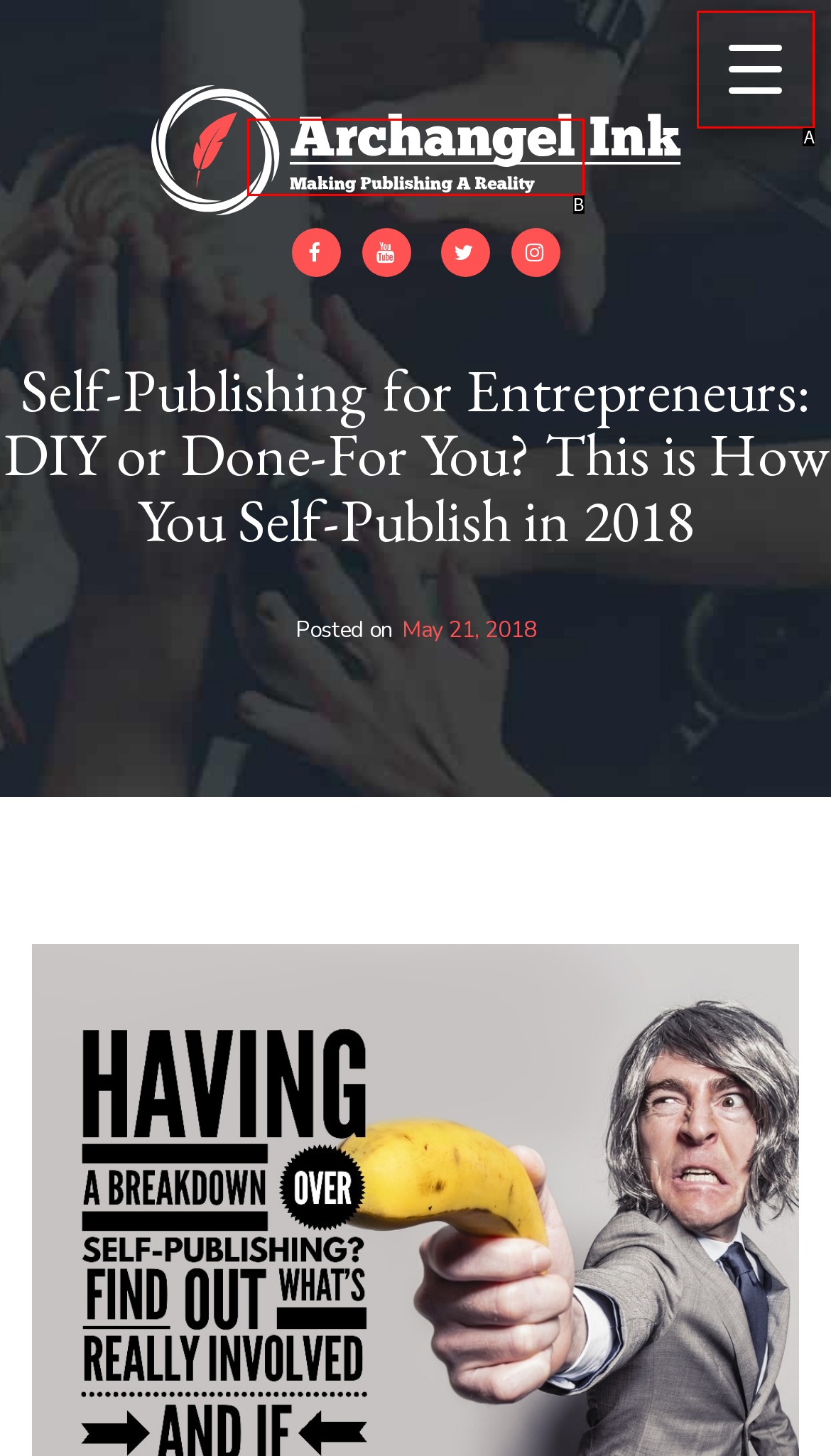Which option aligns with the description: Archangel Ink? Respond by selecting the correct letter.

B